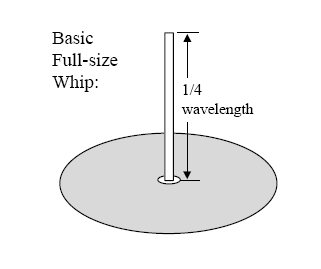Please answer the following question using a single word or phrase: 
What is the purpose of the circular ground plane?

Reflecting the antenna's signal